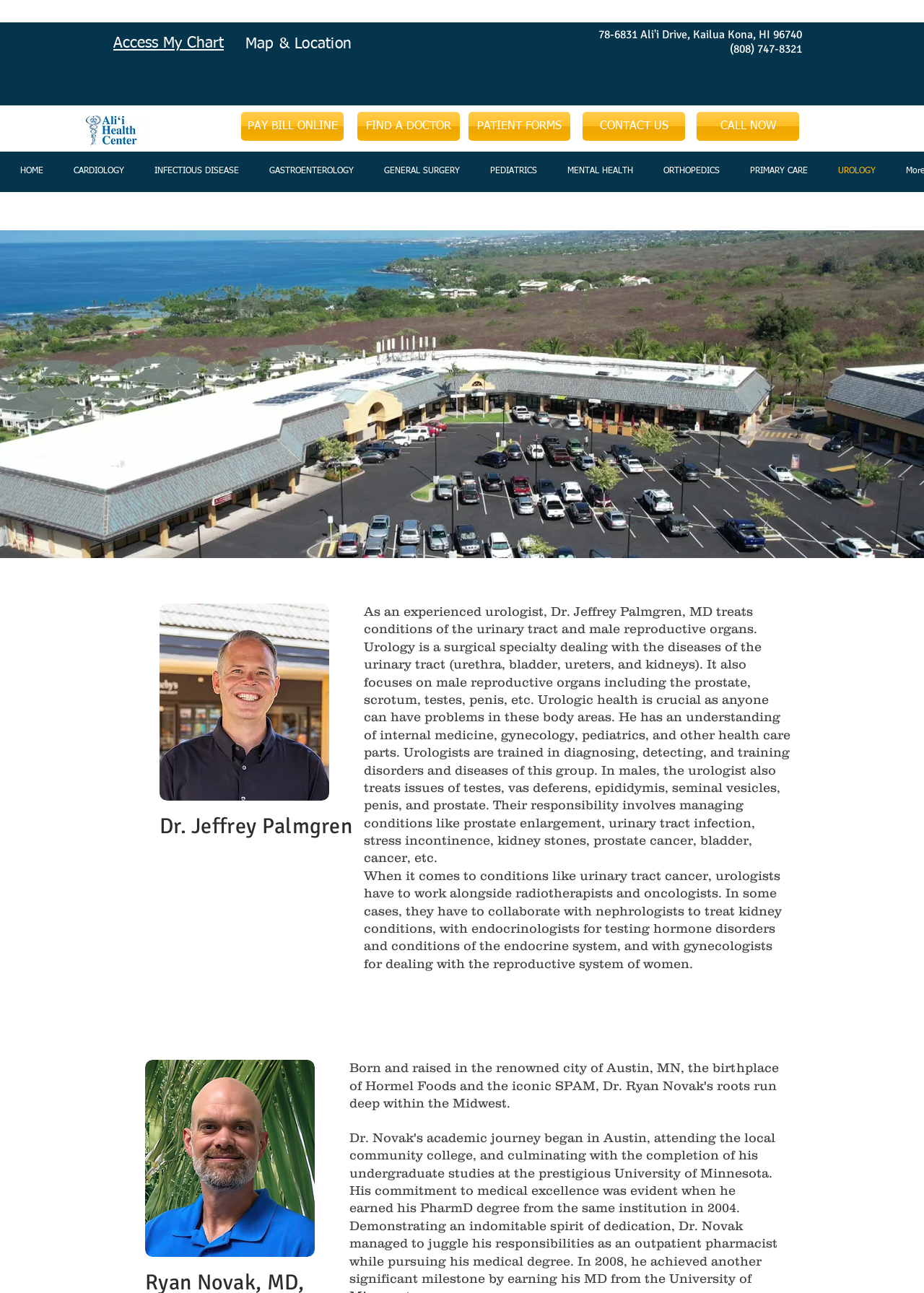Please provide the bounding box coordinates for the element that needs to be clicked to perform the instruction: "Find a Doctor". The coordinates must consist of four float numbers between 0 and 1, formatted as [left, top, right, bottom].

[0.387, 0.087, 0.498, 0.109]